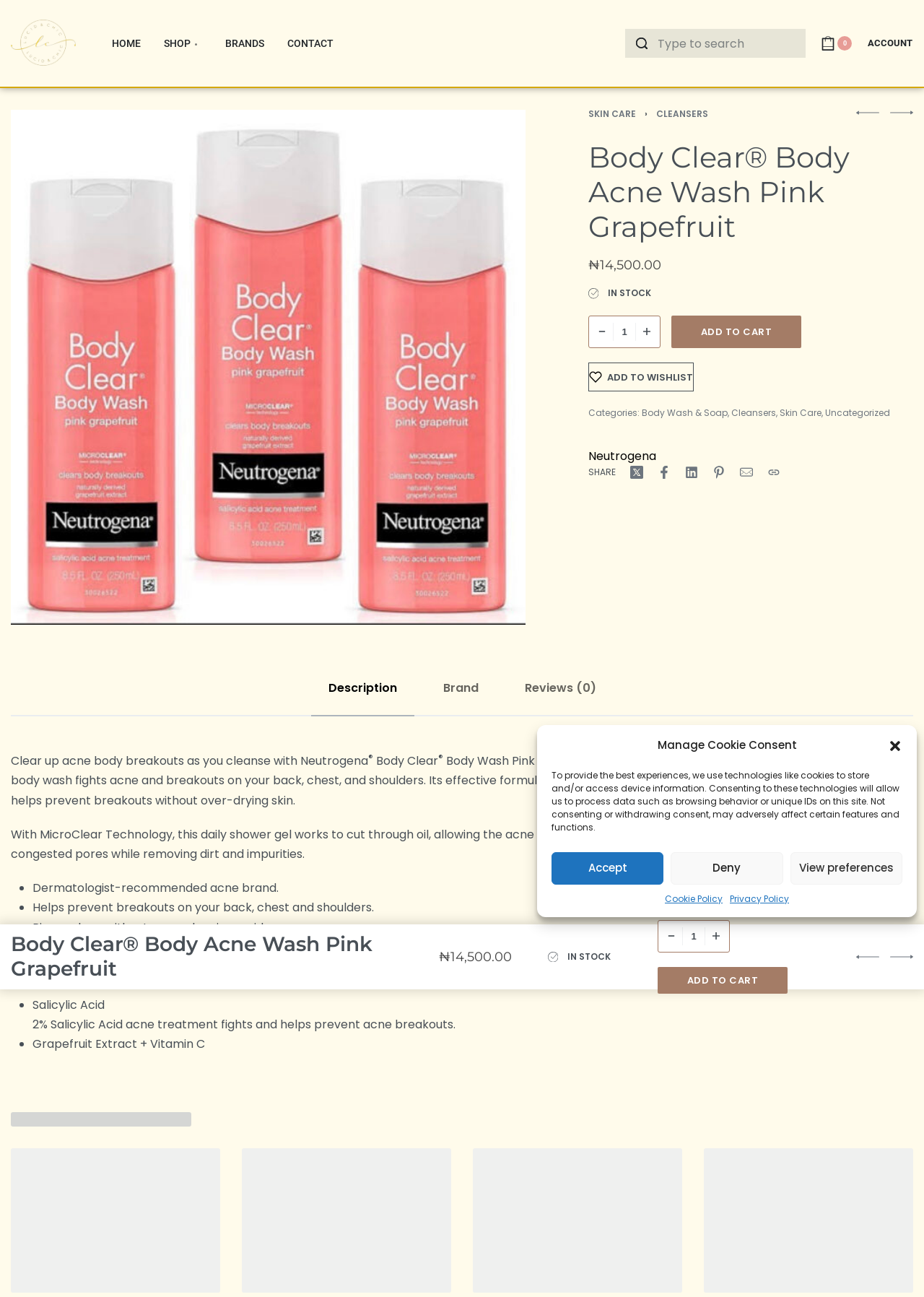What is the name of the technology used in the product?
Ensure your answer is thorough and detailed.

I found the name of the technology used in the product by reading the product description which states that the product works 'With MicroClear Technology, this daily shower gel works to cut through oil, allowing the acne medication to penetrate to the source of breakouts, unclogging congested pores while removing dirt and impurities'.